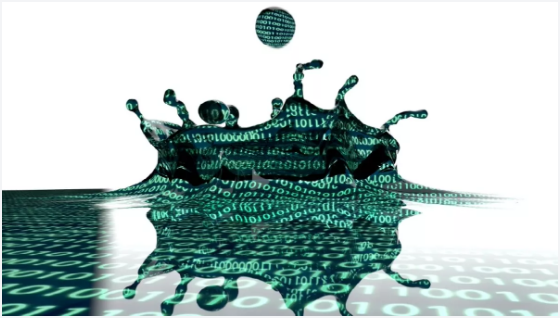Provide a one-word or one-phrase answer to the question:
What is symbolized by the fusion of natural and digital elements?

Innovation